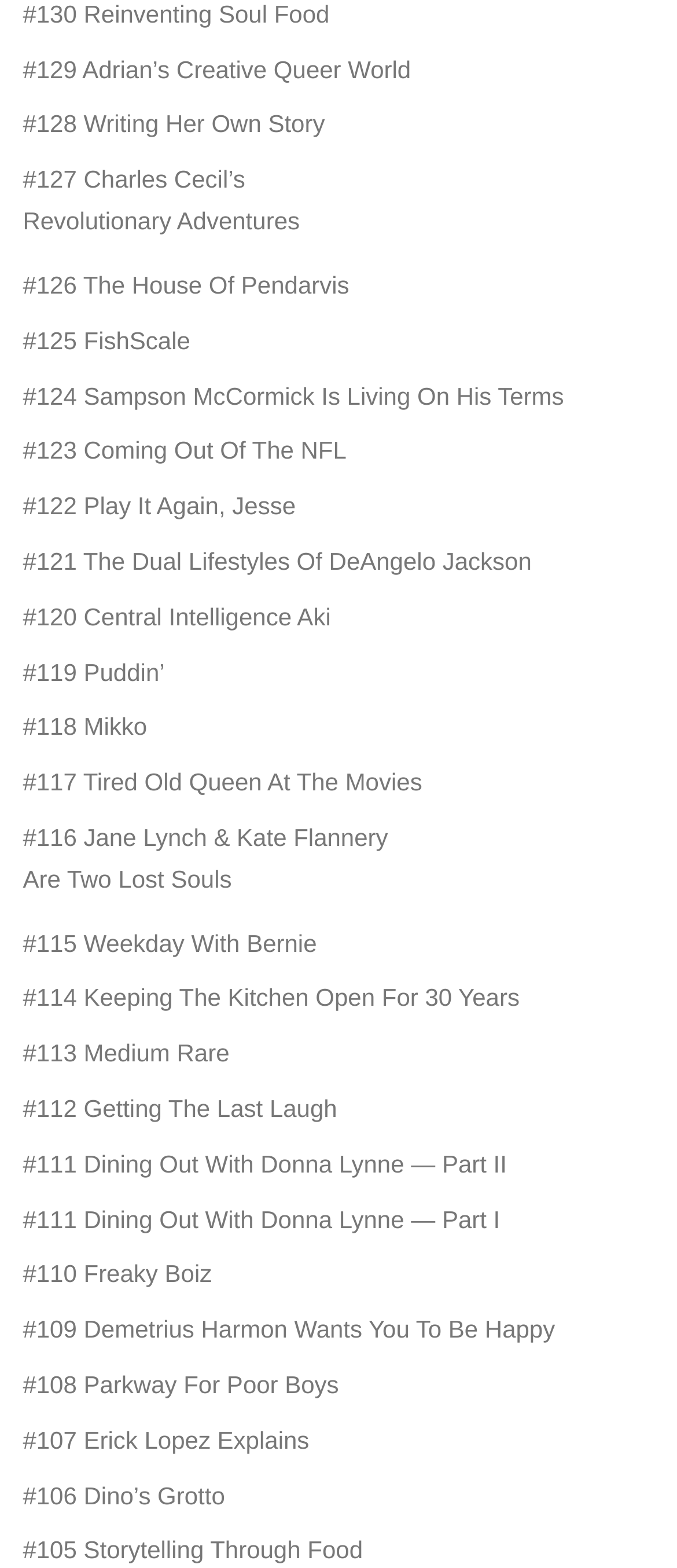Find and specify the bounding box coordinates that correspond to the clickable region for the instruction: "check out FishScale".

[0.034, 0.208, 0.281, 0.226]